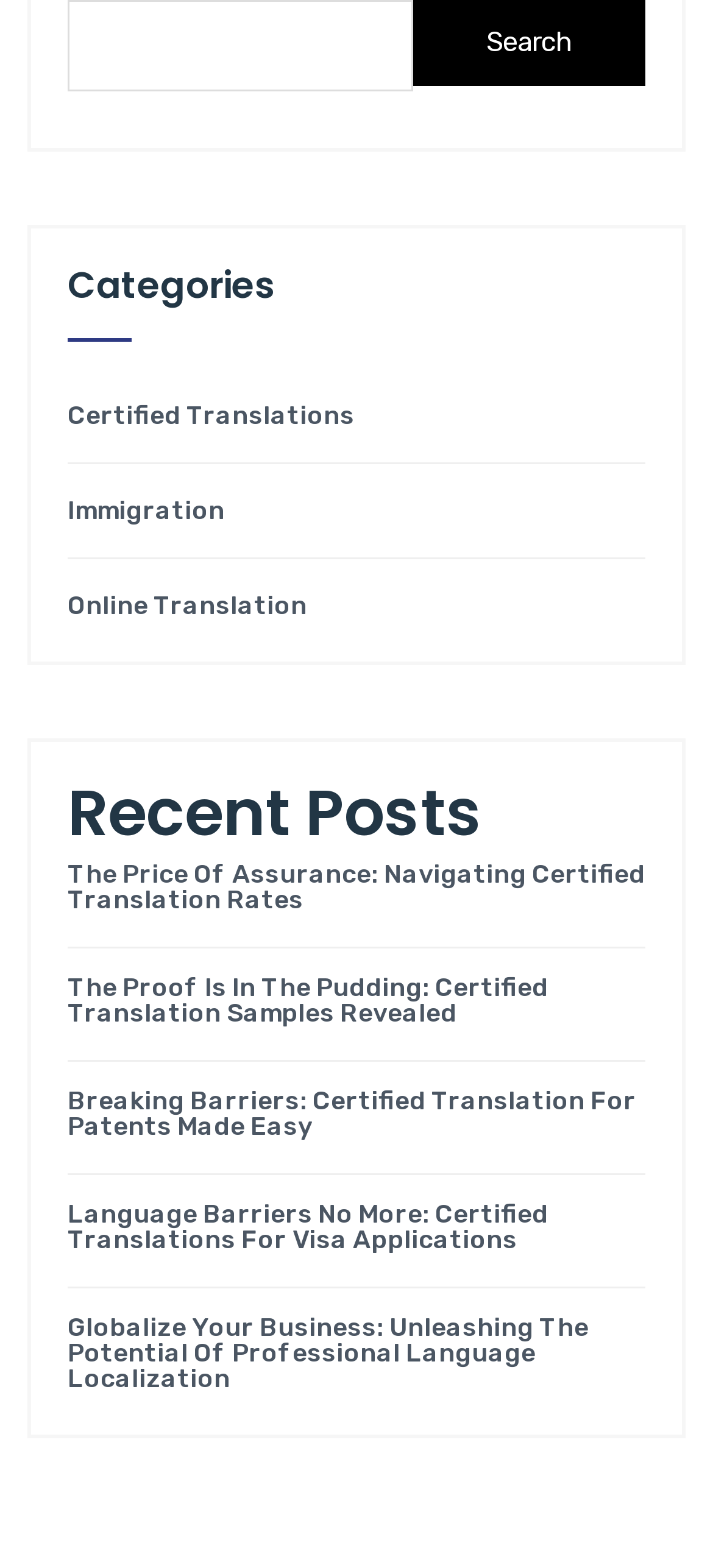Find the bounding box coordinates of the area to click in order to follow the instruction: "read recent post about certified translation rates".

[0.095, 0.55, 0.905, 0.583]